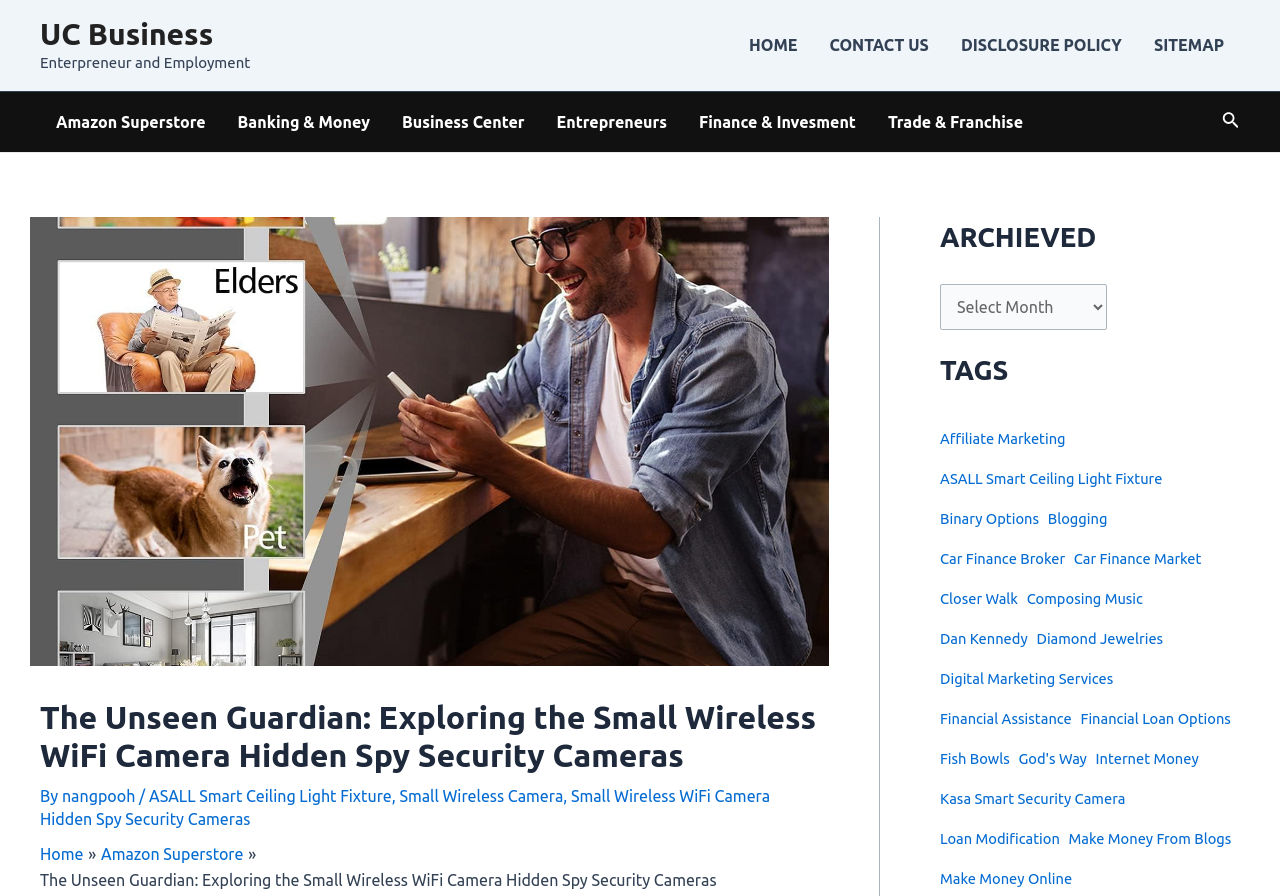How many tags are listed on the webpage?
Please answer the question as detailed as possible based on the image.

The tags are listed under the 'TAGS' heading. There are 15 tags listed: 'affiliate marketing', 'ASALL Smart Ceiling Light Fixture', 'binary options', 'blogging', 'Car Finance Broker', 'car finance market', 'closer walk', 'composing music', 'Dan Kennedy', 'Diamond Jewelries', 'digital marketing services', 'Financial Assistance', 'financial loan options', 'Fish bowls', and 'God's Way'. These can be counted by looking at the links under the 'TAGS' section.